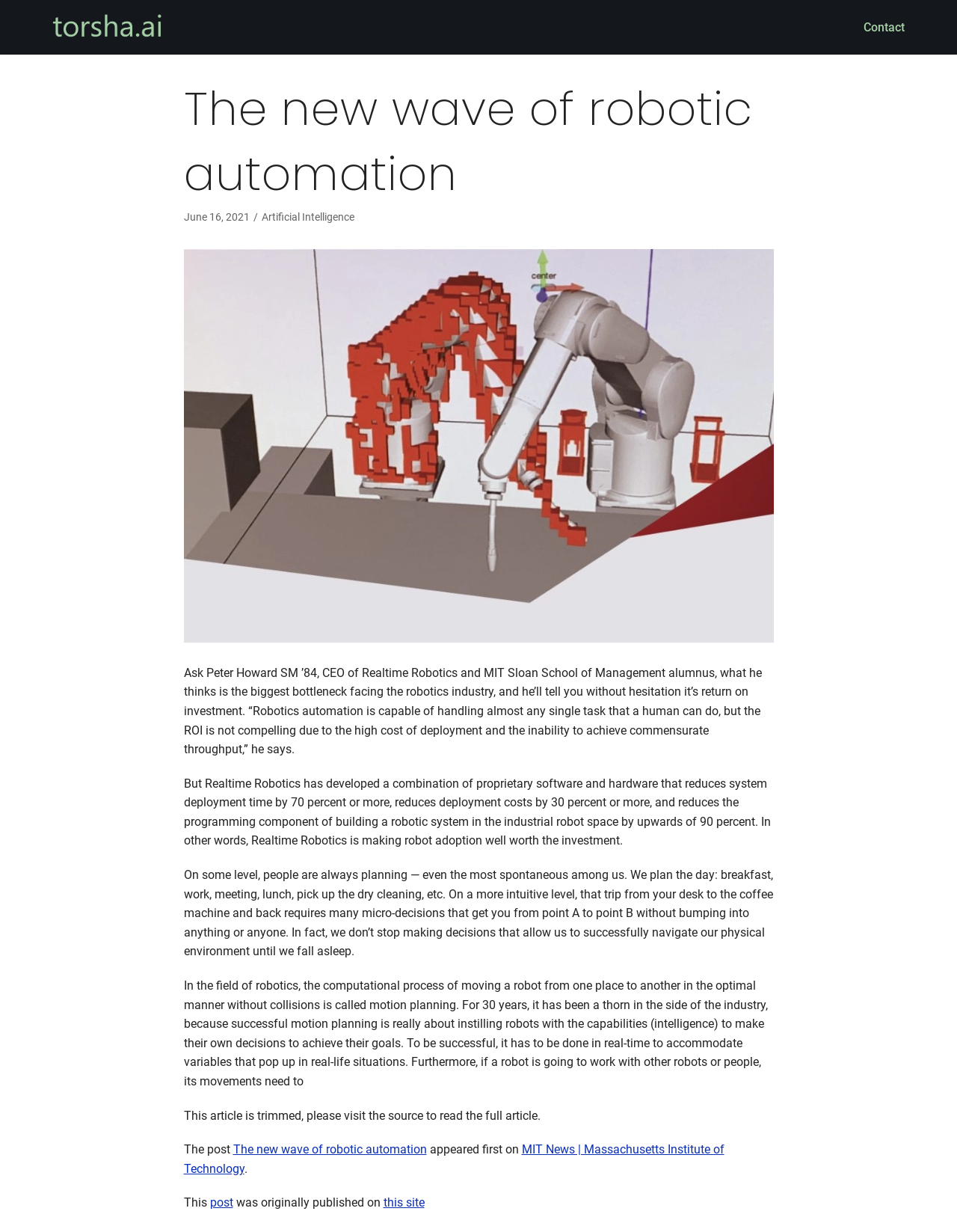Please find and report the primary heading text from the webpage.

The new wave of robotic automation